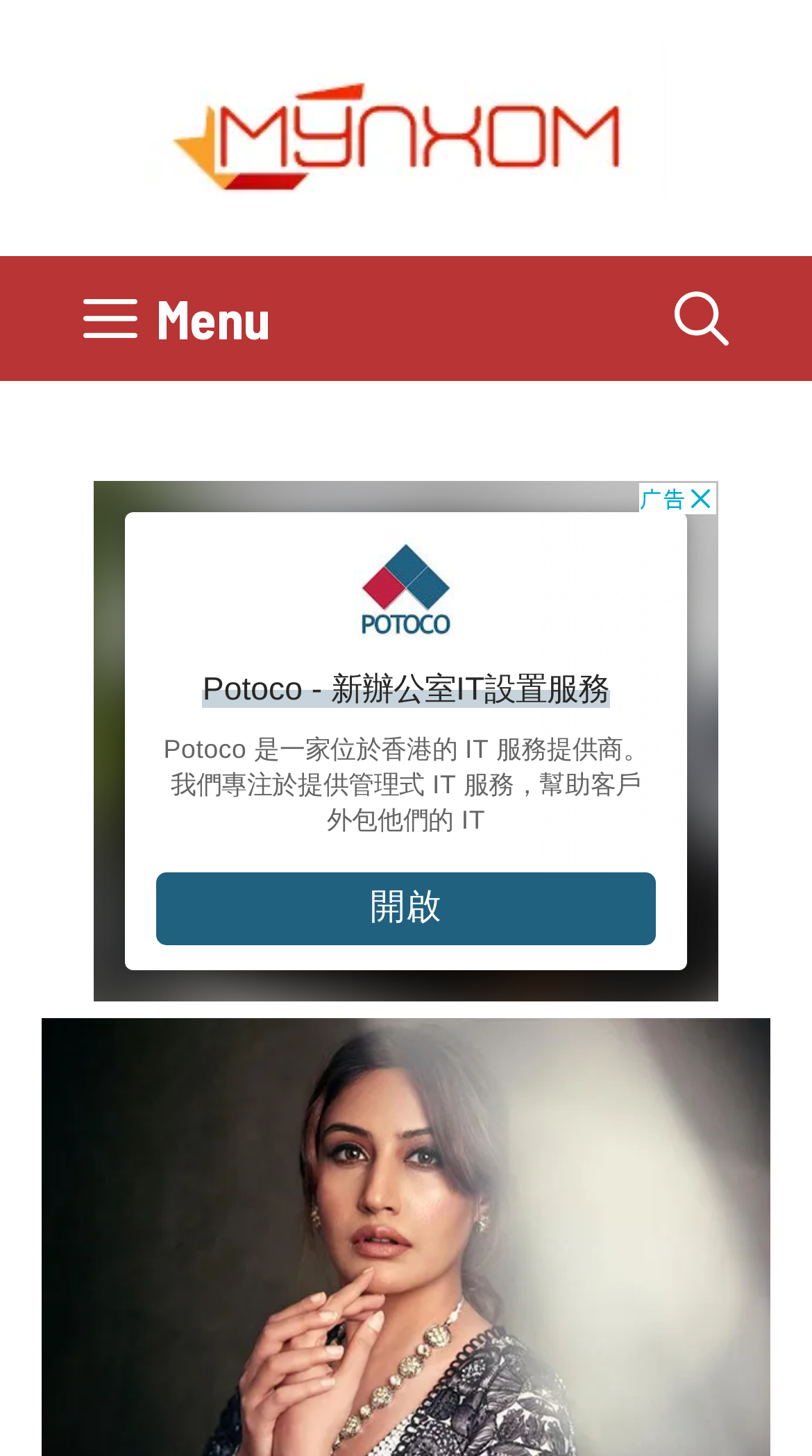Given the element description: "Menu", predict the bounding box coordinates of this UI element. The coordinates must be four float numbers between 0 and 1, given as [left, top, right, bottom].

[0.051, 0.176, 0.385, 0.262]